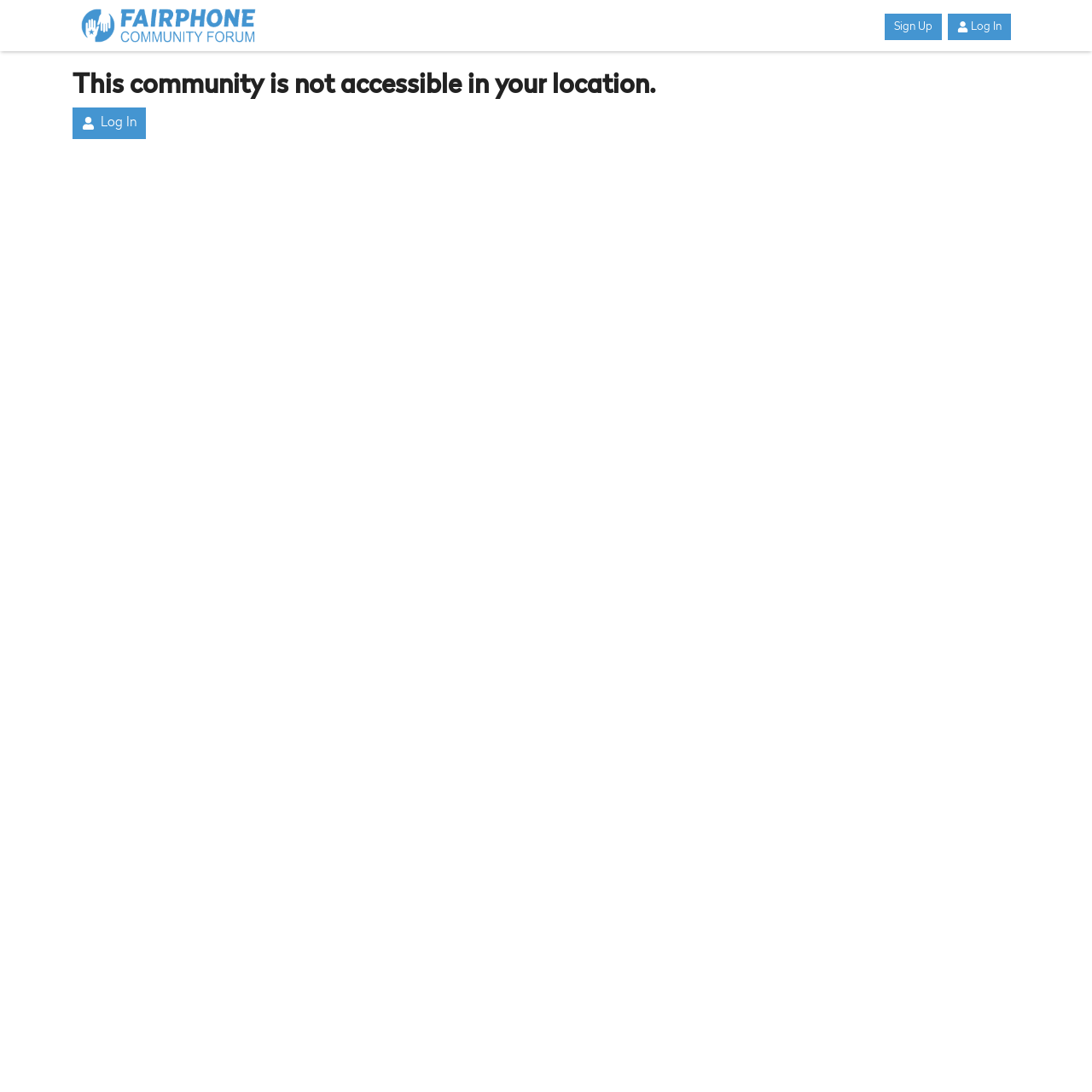Explain in detail what you observe on this webpage.

The webpage is titled "Fairphone Community Forum" and appears to be a community forum page. At the top of the page, there is a header section that spans the full width of the page. Within this header, there is a logo image on the left side, which is also a link to the "Fairphone Community Forum". On the right side of the header, there are two links, "Sign Up" and "Log In", positioned side by side.

Below the header, there is a prominent heading that takes up most of the page width, stating "This community is not accessible in your location." This heading is centered on the page. Below this heading, there is another "Log In" link, positioned near the top-left corner of the page.

There are a total of three links on the page, two of which are "Log In" links, and one is a "Sign Up" link. There is one image on the page, which is the logo image in the header.